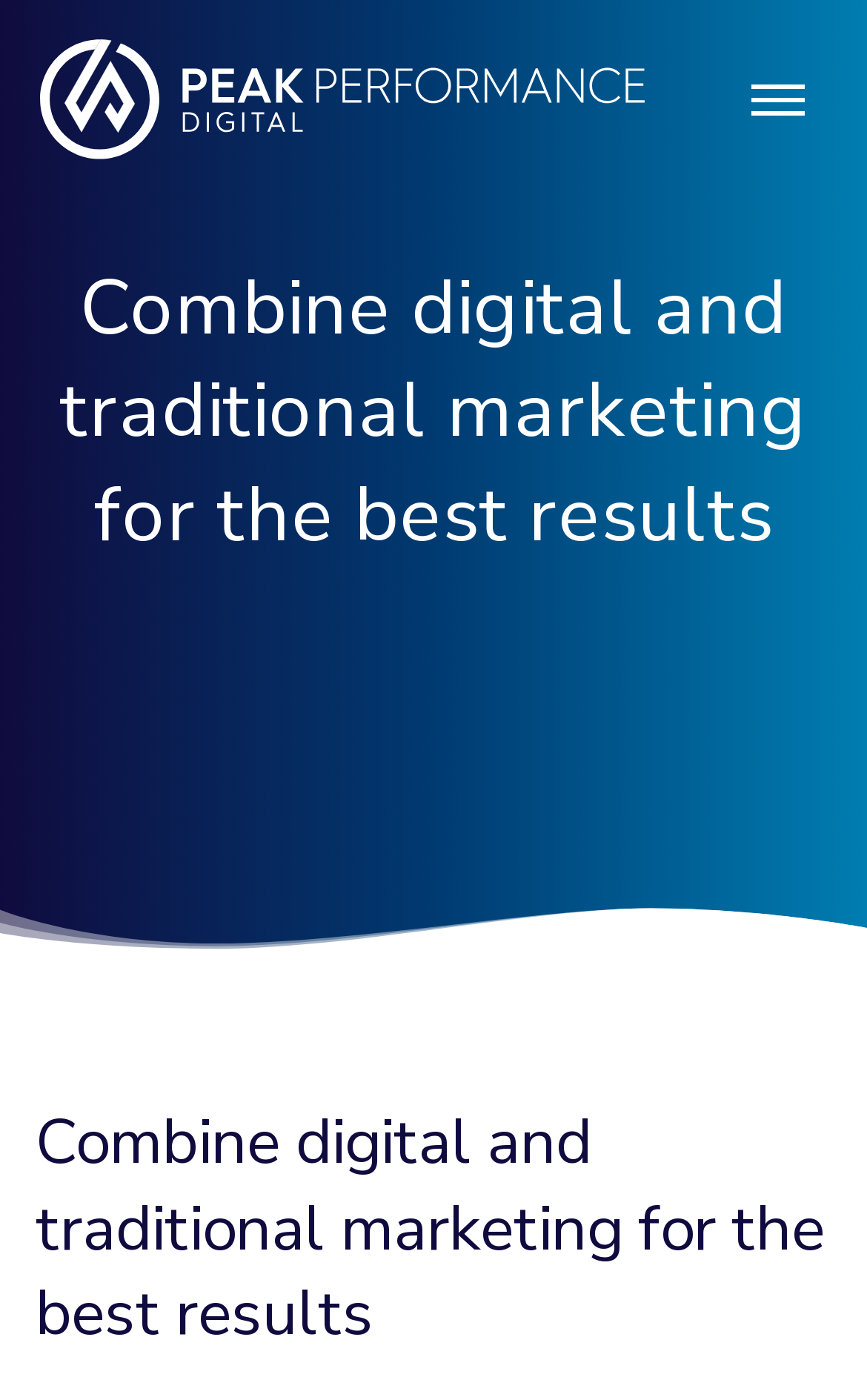Identify and provide the main heading of the webpage.

Combine digital and traditional marketing for the best results